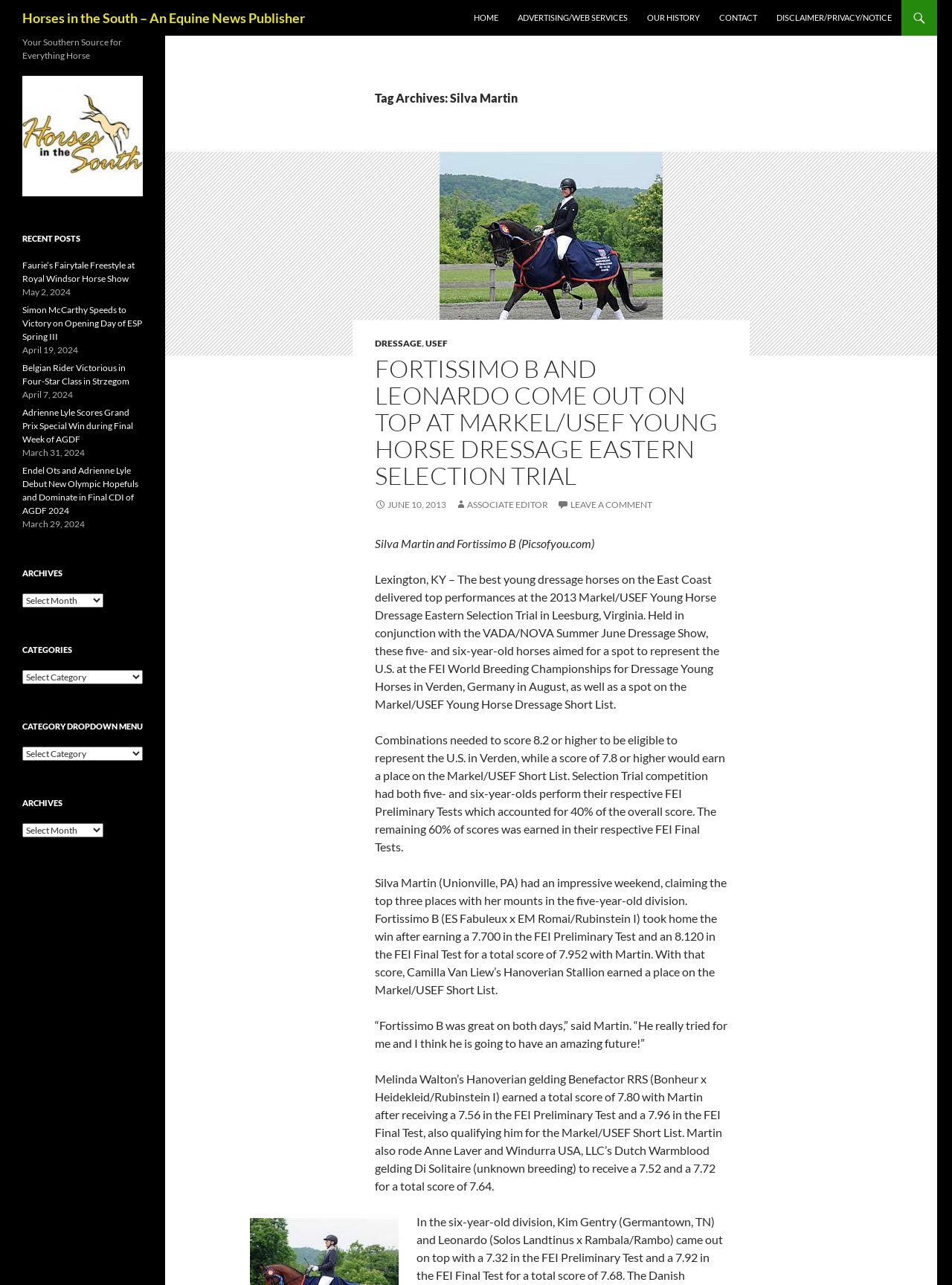Identify the bounding box coordinates of the part that should be clicked to carry out this instruction: "Click on the 'Log in' link".

None